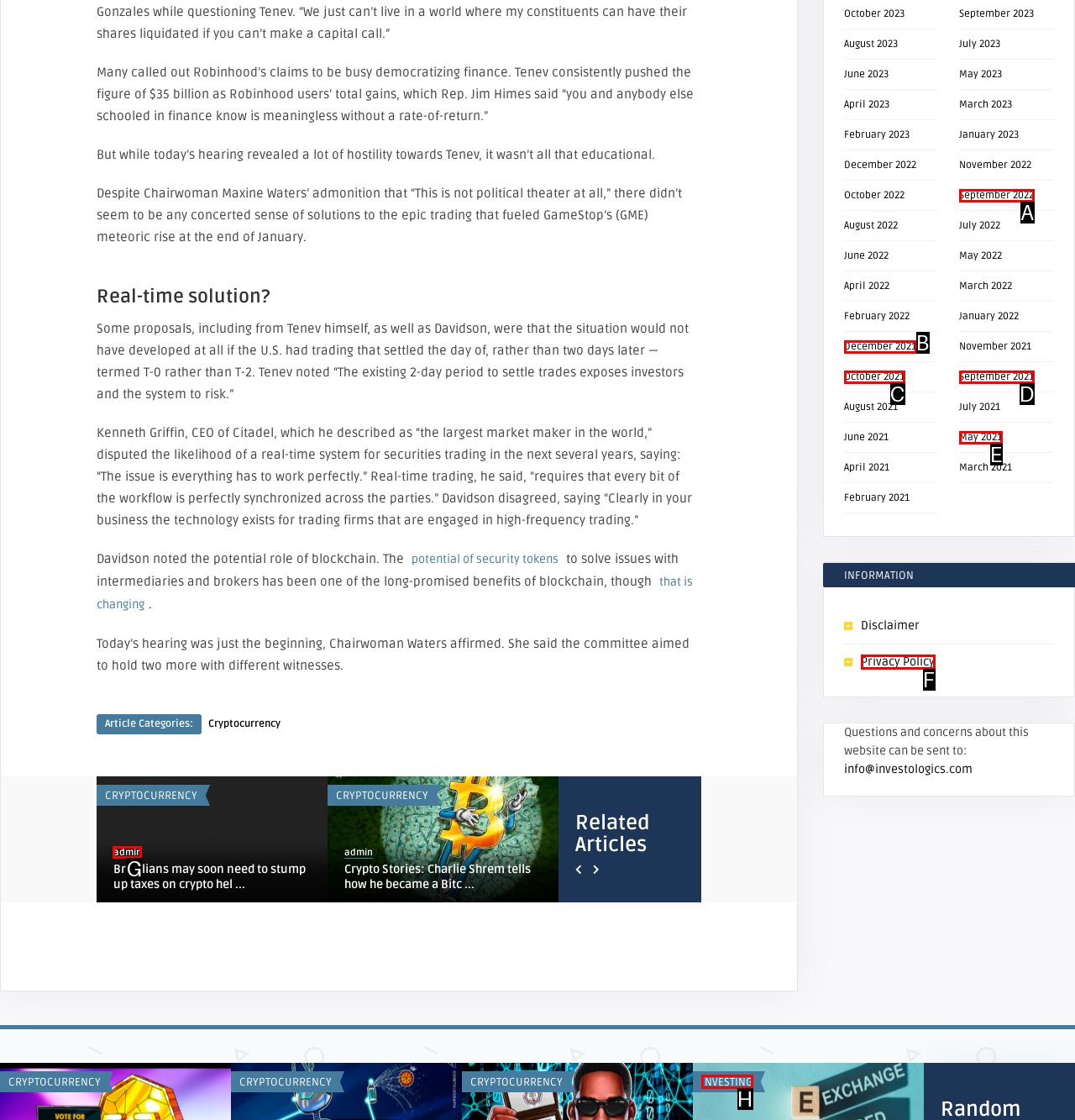Select the option I need to click to accomplish this task: Click on the 'admin' link
Provide the letter of the selected choice from the given options.

G